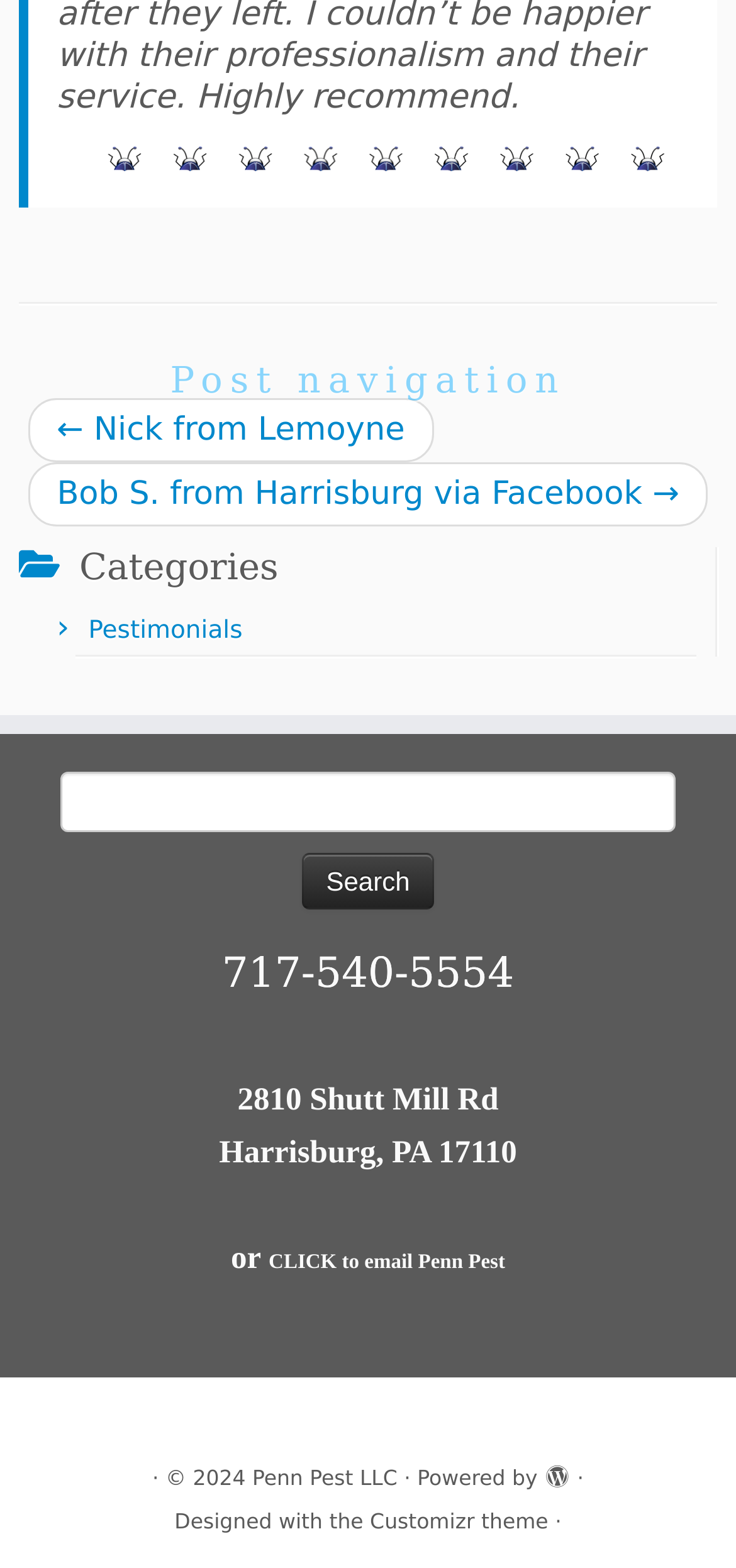Determine the bounding box coordinates of the clickable element to achieve the following action: 'Select the 'DESCRIPTION' tab'. Provide the coordinates as four float values between 0 and 1, formatted as [left, top, right, bottom].

None